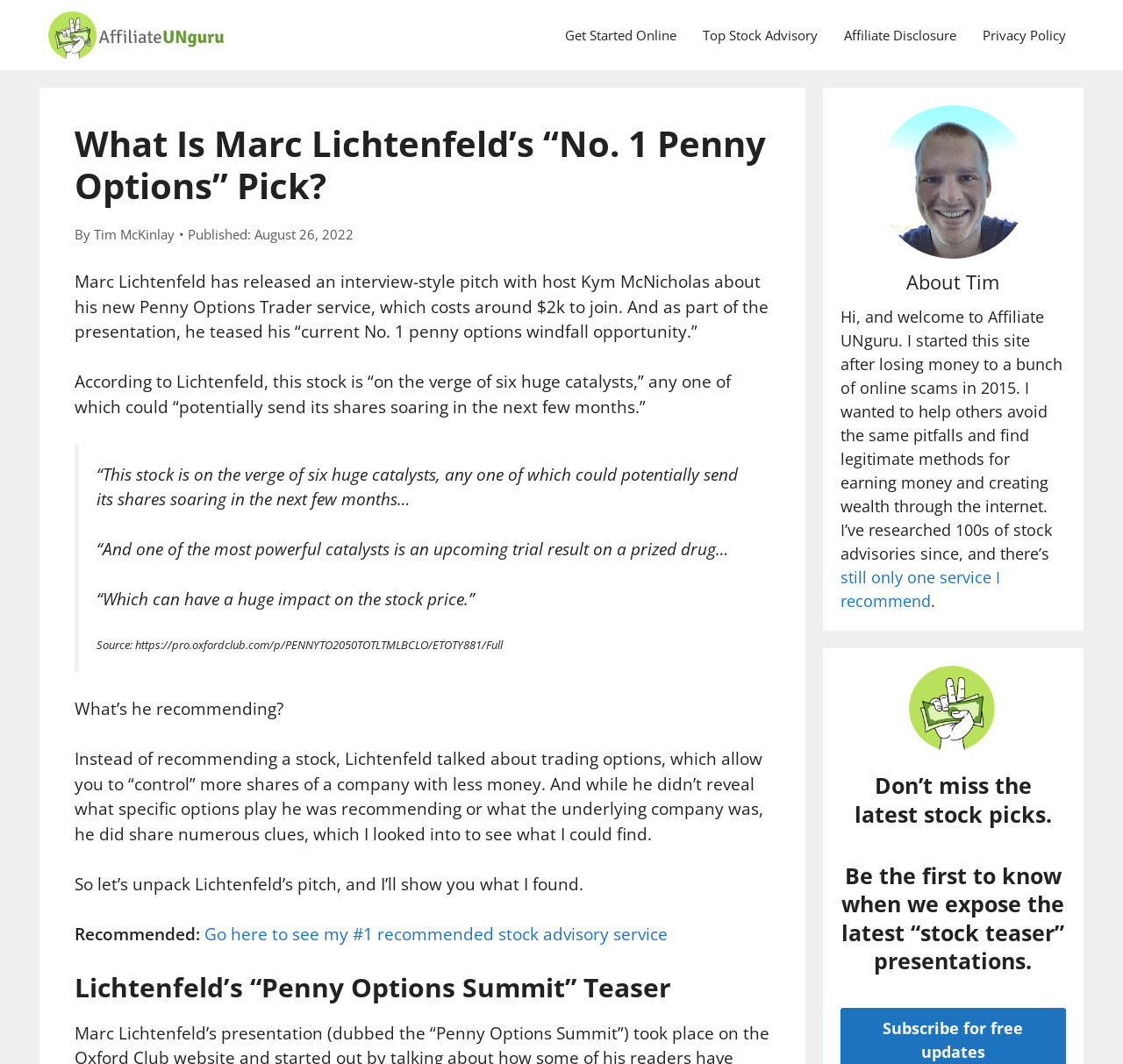Give a complete and precise description of the webpage's appearance.

This webpage is about Marc Lichtenfeld's new Penny Options Trader service, which costs around $2,000 to join. At the top of the page, there is a banner with a link to "Affiliate UNguru" and an image of the same name. Below the banner, there is a navigation menu with links to "Get Started Online", "Top Stock Advisory", "Affiliate Disclosure", and "Privacy Policy".

The main content of the page is divided into sections. The first section has a heading "What Is Marc Lichtenfeld’s “No. 1 Penny Options” Pick?" and a subheading "By Tim McKinlay" with a publication date of August 26, 2022. Below this, there is a paragraph of text describing Marc Lichtenfeld's interview-style pitch about his new service.

The next section has a blockquote with three paragraphs of text, which appear to be quotes from Marc Lichtenfeld's pitch. The quotes discuss a stock that is "on the verge of six huge catalysts" and how one of these catalysts could potentially send the stock's shares soaring.

Following this, there are several paragraphs of text that discuss Marc Lichtenfeld's pitch and what he is recommending. The text explains that instead of recommending a stock, Lichtenfeld talked about trading options, and that he shared numerous clues about his recommended options play.

To the right of the main content, there is a complementary section with an image of Tim McKinlay, a brief bio, and some text about the Affiliate UNguru website. There is also an image of the Affiliate UNguru logo and some text encouraging visitors to stay up-to-date with the latest stock picks and "stock teaser" presentations.